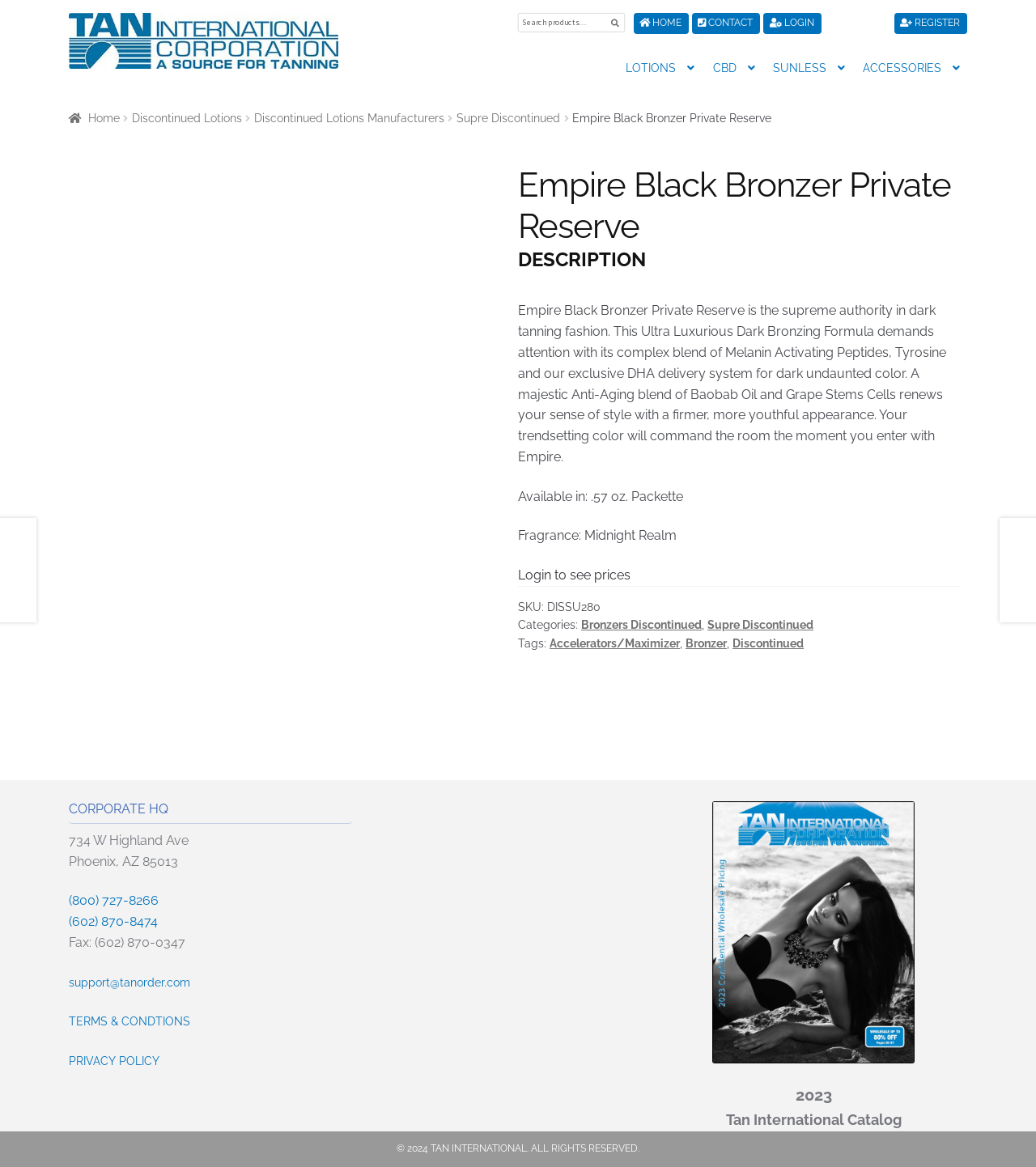Reply to the question below using a single word or brief phrase:
What is the category of the product?

Bronzers Discontinued